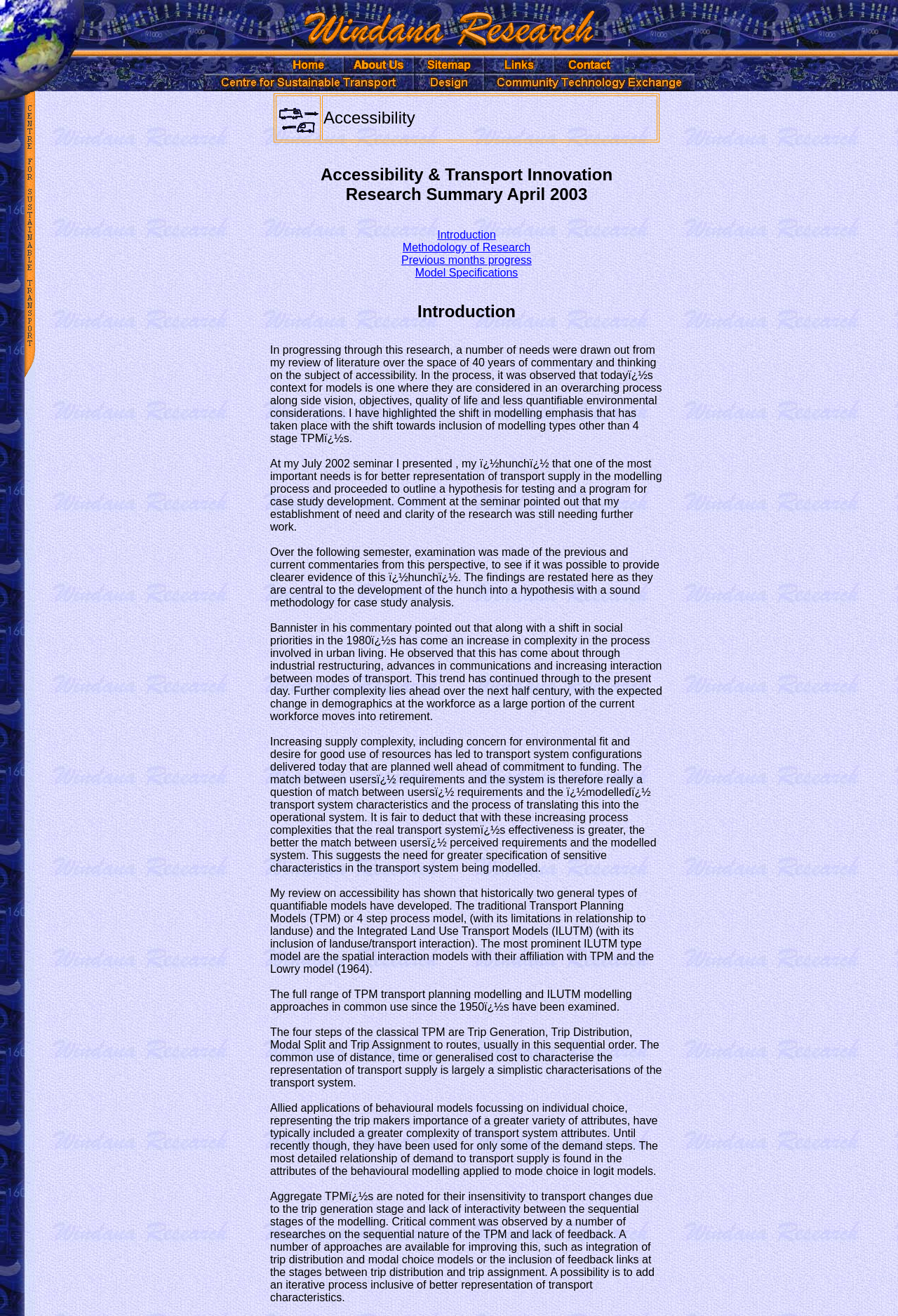Give a full account of the webpage's elements and their arrangement.

The webpage is about Windana Research, specifically focusing on Accessibility and Transport Innovation Research Summary for April 2003. At the top, there is a navigation menu with links to "Home", "About Us", "Sitemap", "Links", and "Contact". Below the navigation menu, there is a table with two rows, each containing three cells. The first row has an image in the middle cell, while the second row has an image in the first cell and a table with a heading "Accessibility & Transport Innovation Research Summary April 2003" in the second cell.

The main content of the webpage is divided into sections, starting with an introduction to the research. The introduction is followed by several paragraphs of text discussing the methodology of research, previous months' progress, model specifications, and other related topics. The text is dense and academic in nature, suggesting that the webpage is intended for an audience with a background in research or academia.

Throughout the webpage, there are several images and links scattered throughout the text. The images are small and appear to be icons or logos, while the links are to specific sections of the webpage, such as "Introduction", "Methodology of Research", and "Model Specifications". The overall layout of the webpage is simple and functional, with a focus on presenting the research information in a clear and organized manner.